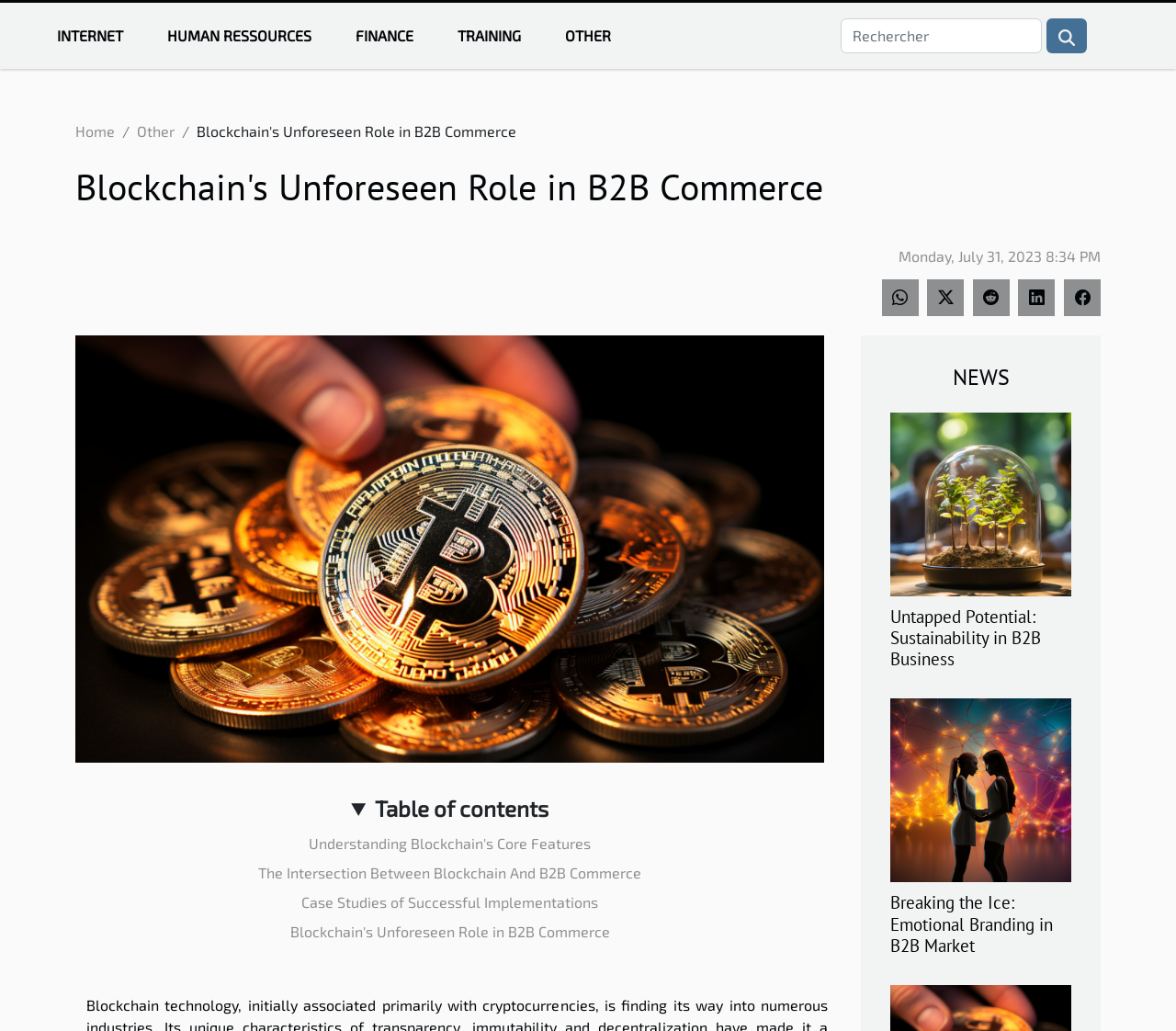Locate the bounding box coordinates of the element I should click to achieve the following instruction: "Click on the INTERNET link".

[0.03, 0.003, 0.124, 0.067]